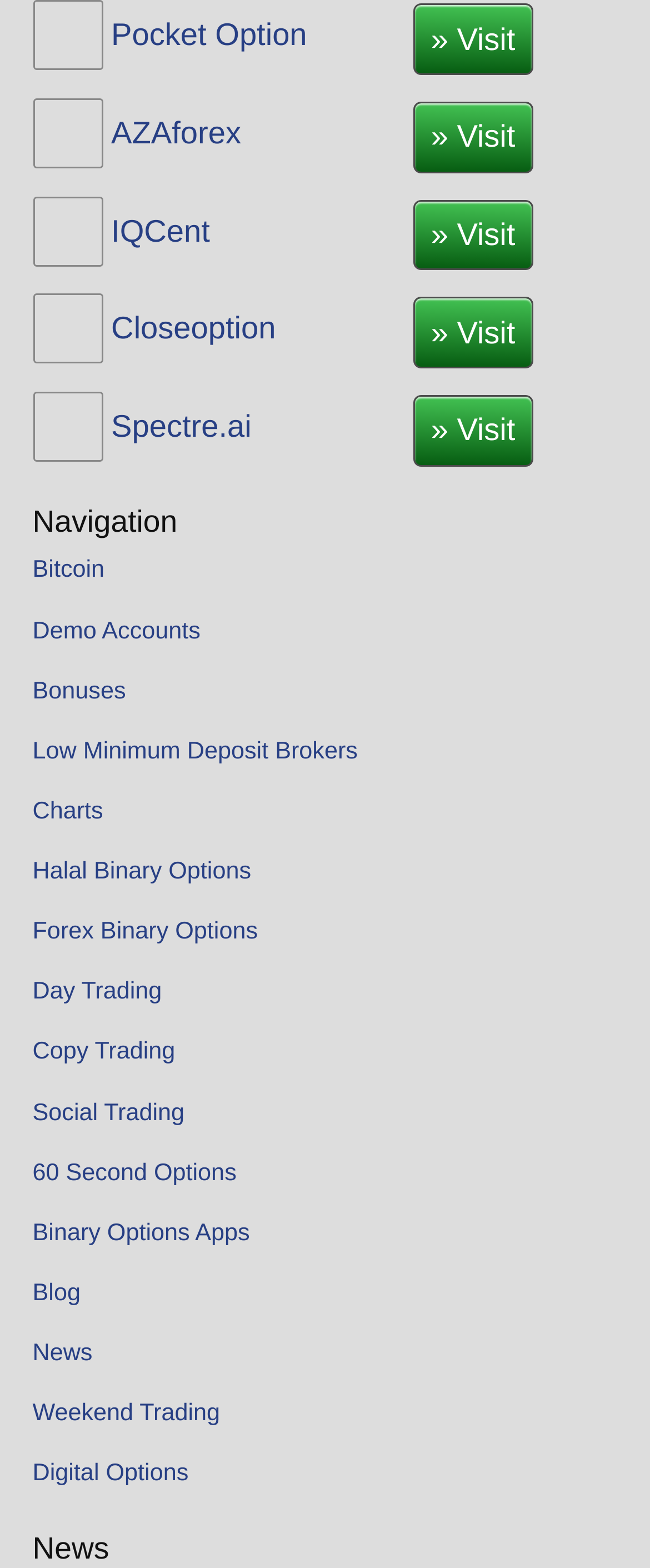Please give a concise answer to this question using a single word or phrase: 
How many links are in the navigation menu?

18